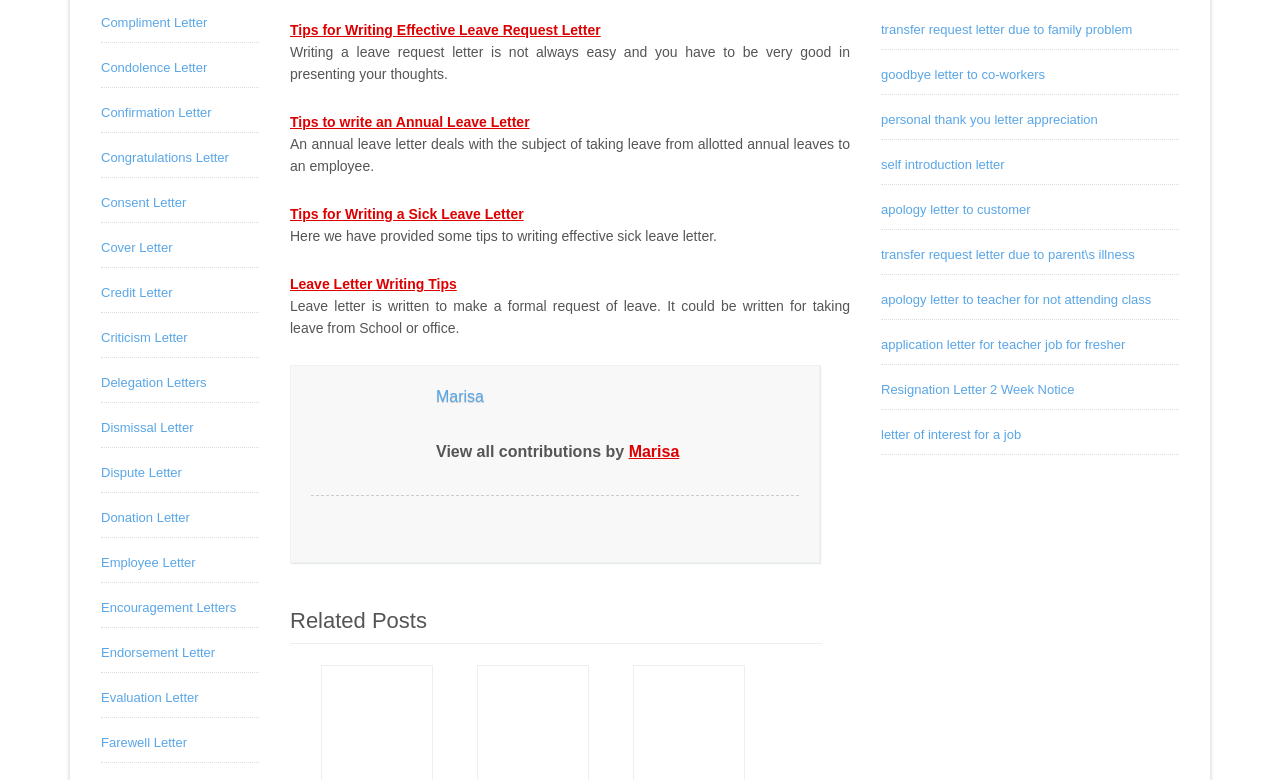Please find the bounding box coordinates of the element that you should click to achieve the following instruction: "Click on the link to view tips for writing effective leave request letter". The coordinates should be presented as four float numbers between 0 and 1: [left, top, right, bottom].

[0.227, 0.028, 0.469, 0.049]